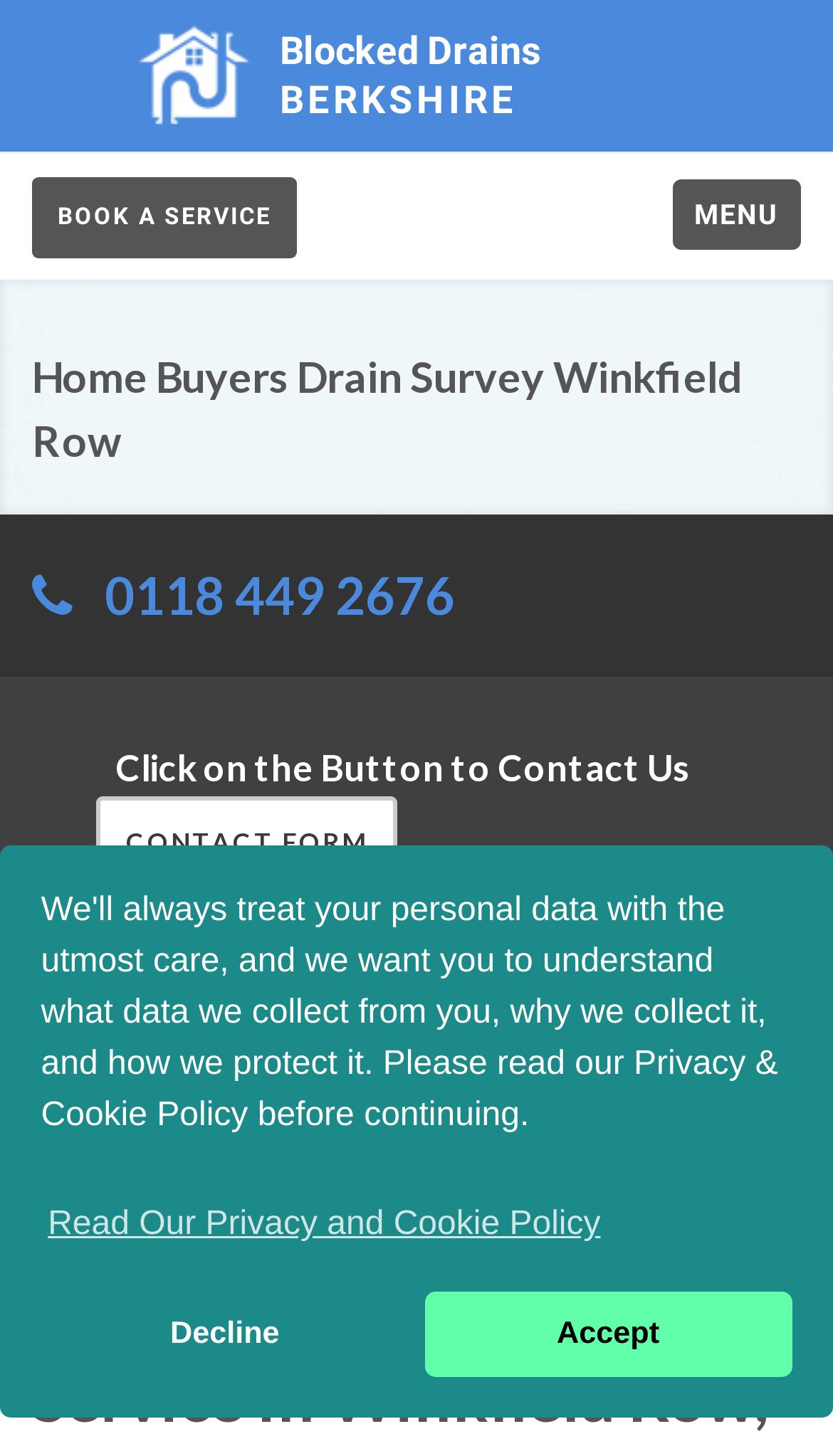Please answer the following question using a single word or phrase: 
What is the logo of the service provider?

Blocked Drains Berkshire Logo